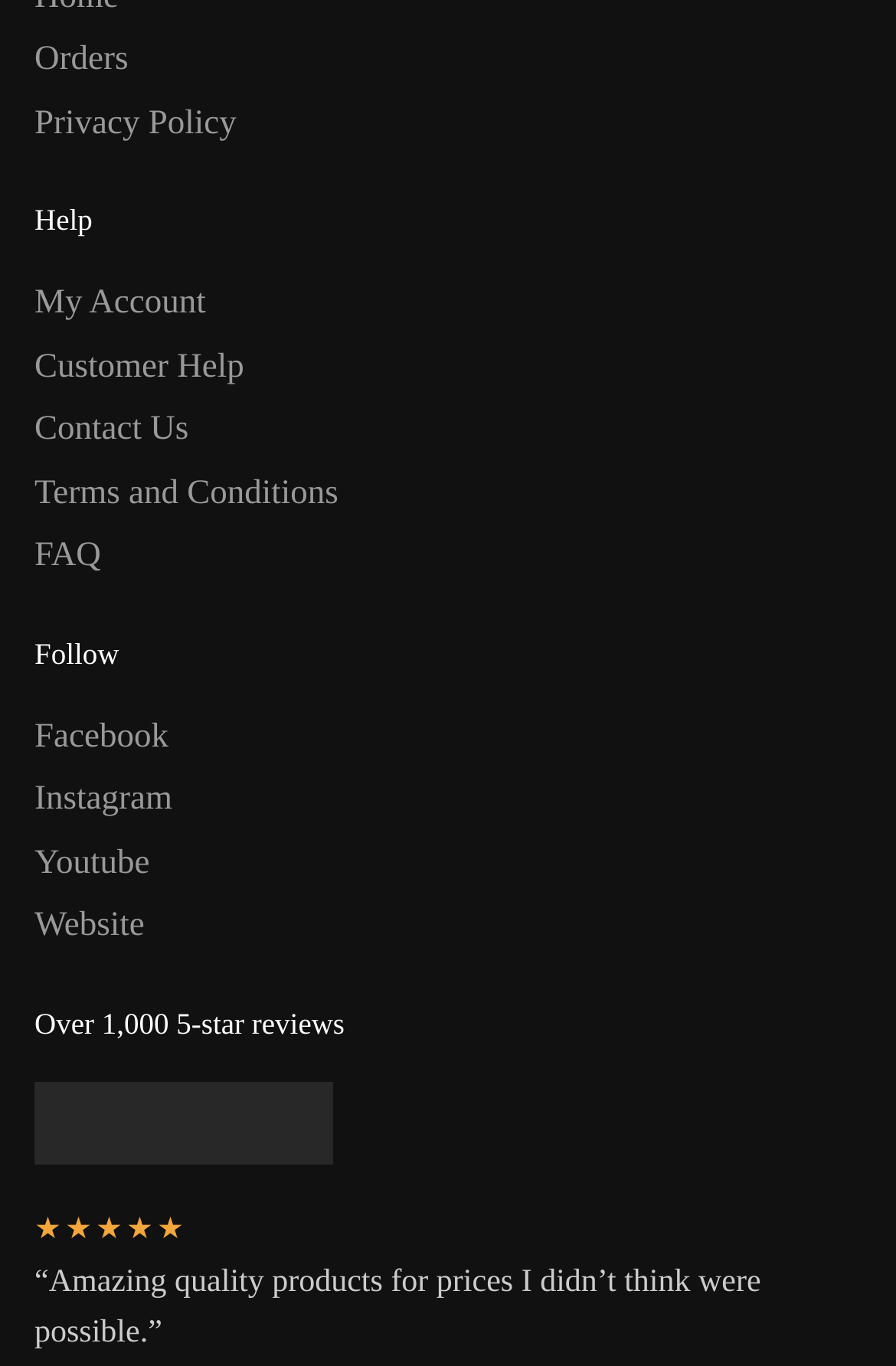Based on the image, please respond to the question with as much detail as possible:
How many links are available at the top of the page?

The website has six links at the top of the page, including 'Orders', 'Privacy Policy', 'Help', 'My Account', 'Customer Help', and 'Contact Us', which provide easy access to various sections of the website.